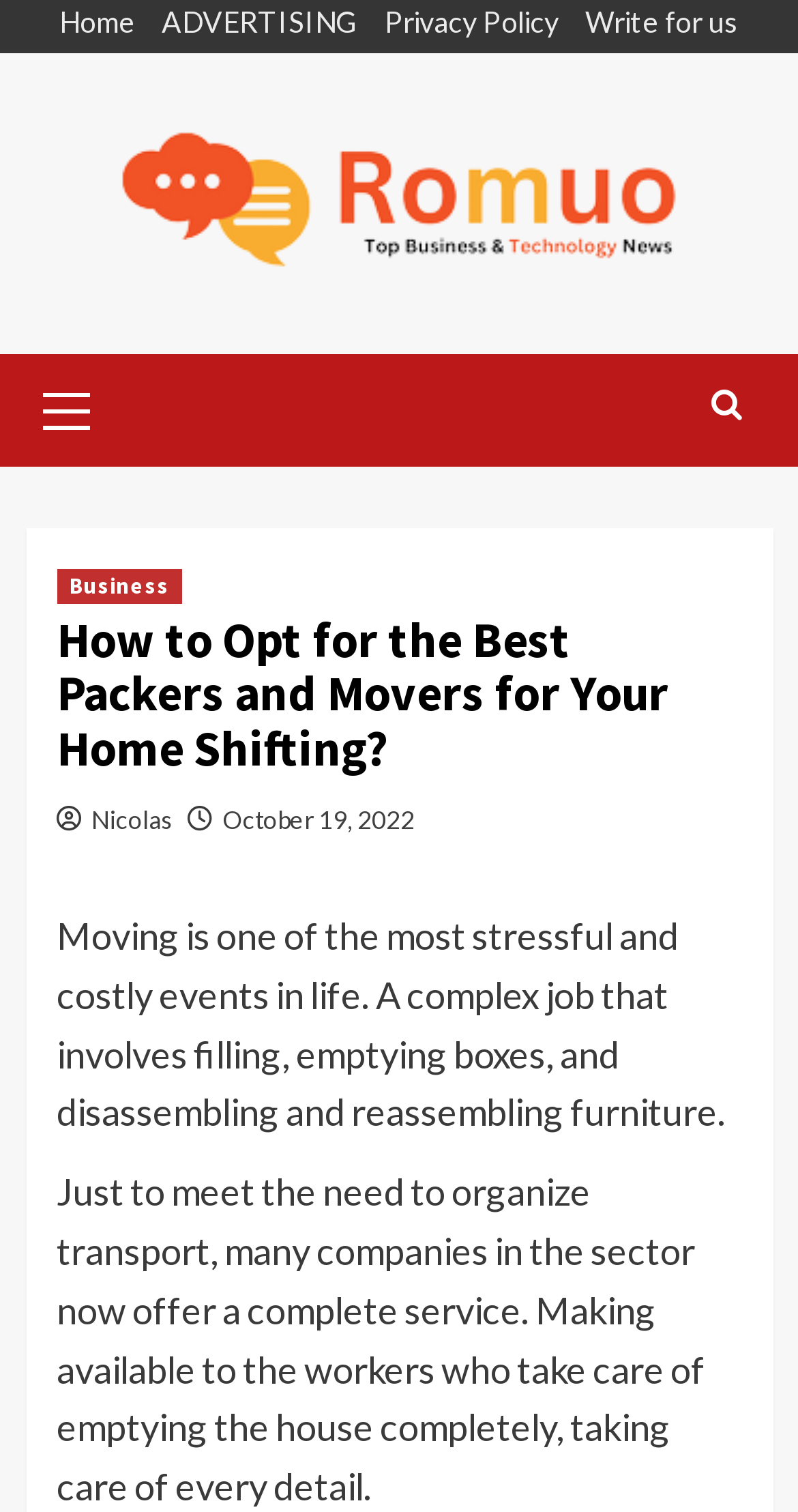Find the bounding box coordinates for the HTML element described as: "Primary Menu". The coordinates should consist of four float values between 0 and 1, i.e., [left, top, right, bottom].

[0.032, 0.234, 0.135, 0.302]